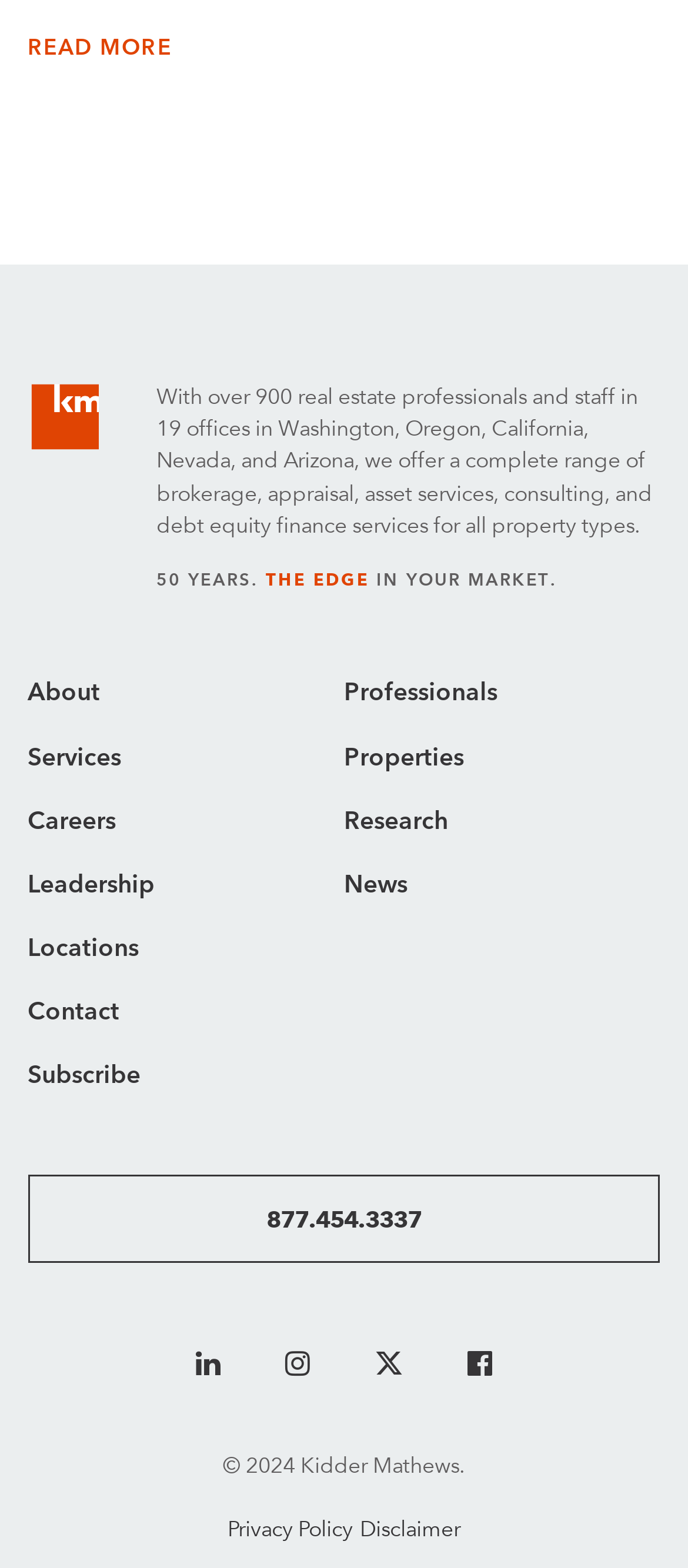Please reply to the following question with a single word or a short phrase:
What is the company's name?

Kidder Mathews